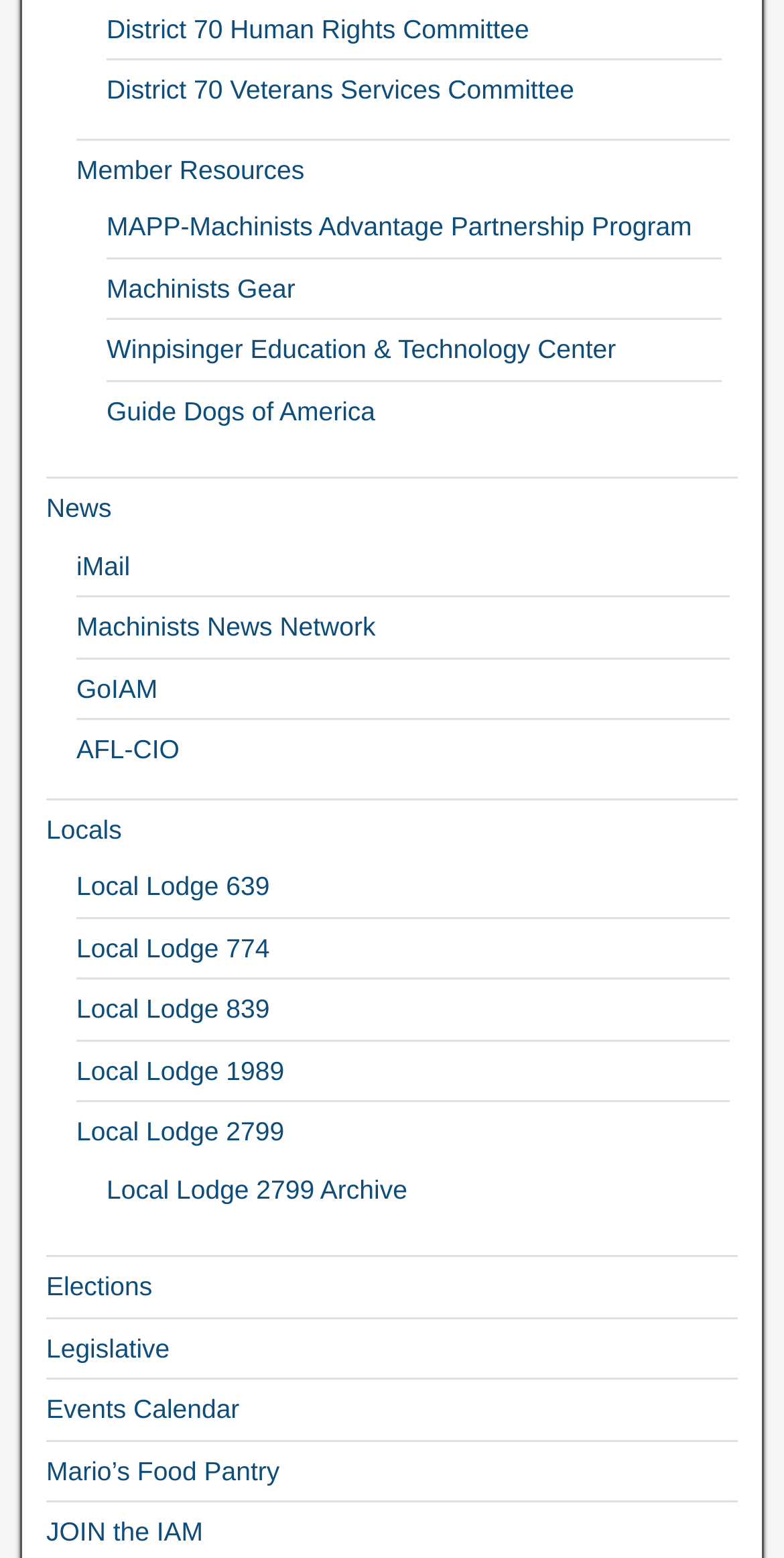Please respond to the question with a concise word or phrase:
What is the first link in the list?

District 70 Human Rights Committee